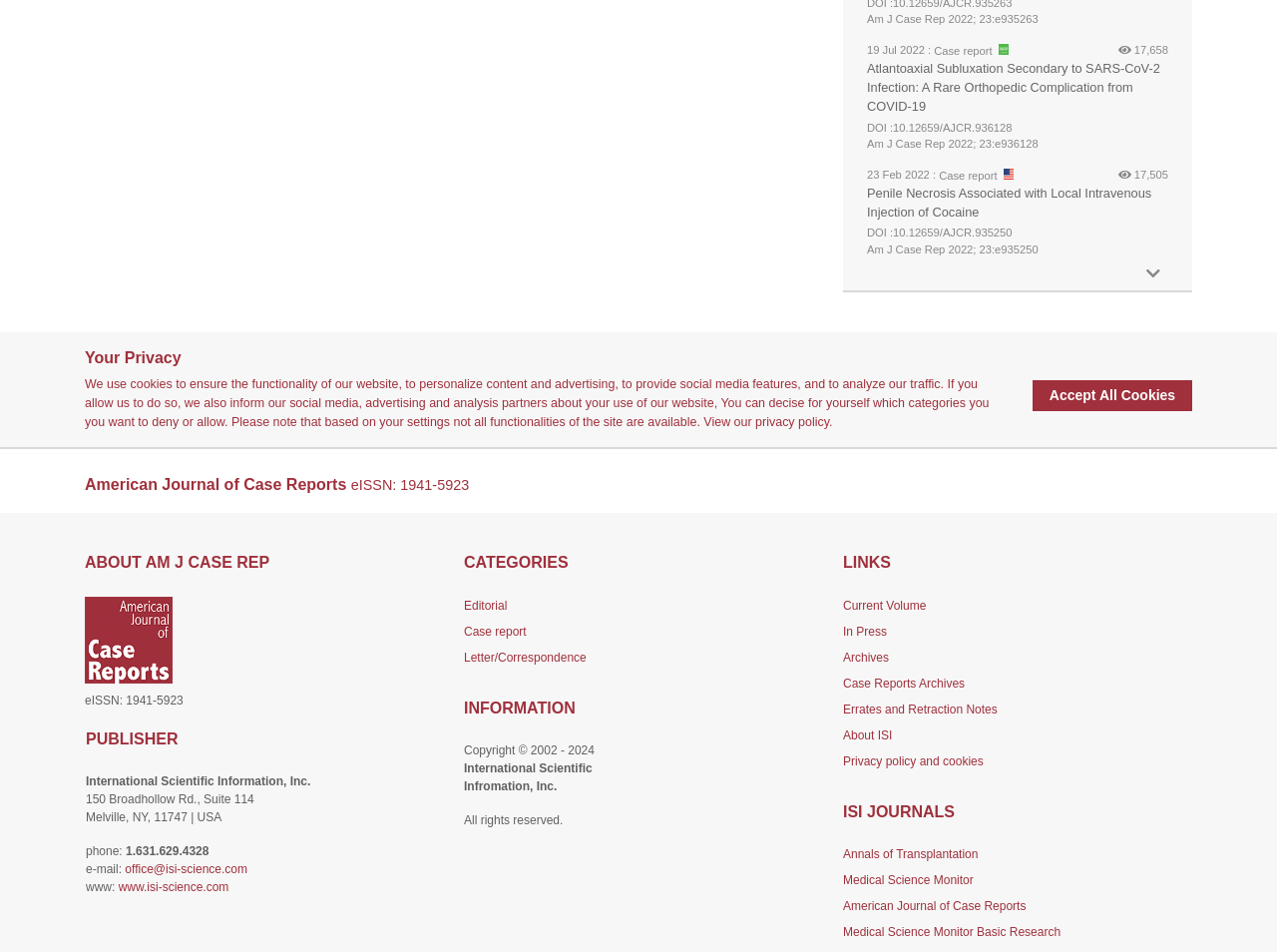Provide the bounding box coordinates of the HTML element described by the text: "Medical Science Monitor".

[0.66, 0.917, 0.762, 0.932]